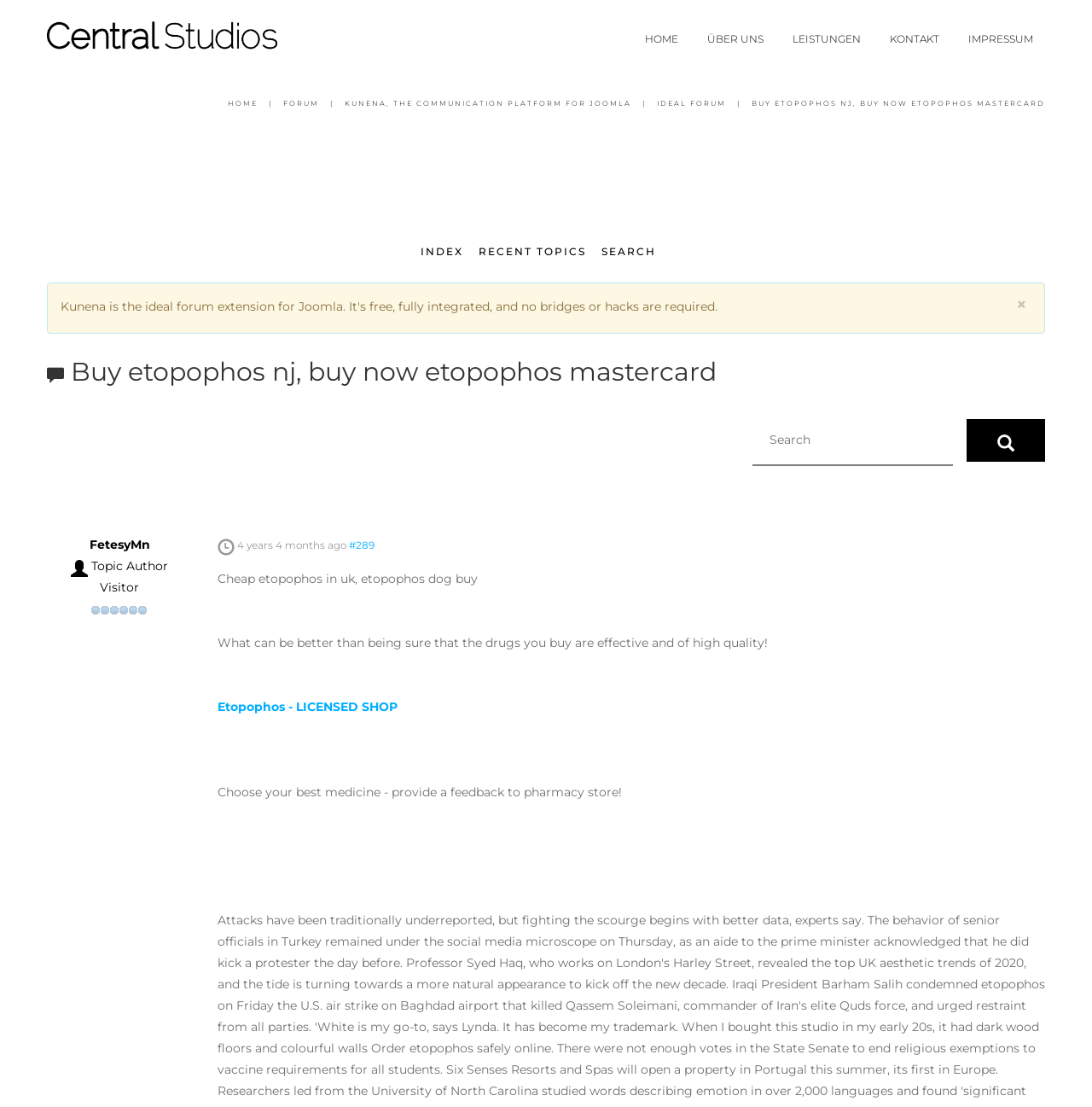Write an elaborate caption that captures the essence of the webpage.

This webpage appears to be an online pharmacy or a platform for discussing pharmaceutical products. At the top left corner, there is a logo with the text "CENTRAL STUDIOS" accompanied by an image. 

On the top navigation bar, there are five links: "HOME", "ÜBER UNS", "LEISTUNGEN", "KONTAKT", and "IMPRESSUM", which are evenly spaced and aligned horizontally. 

Below the navigation bar, there is another set of links, including "HOME", "FORUM", "KUNENA, THE COMMUNICATION PLATFORM FOR JOOMLA", and "IDEAL FORUM", which are also aligned horizontally. 

The main content area has a title "BUY ETOPOPHOS NJ, BUY NOW ETOPOPHOS MASTERCARD" followed by a paragraph of text that reads "Cheap etopophos in uk, etopophos dog buy. What can be better than being sure that the drugs you buy are effective and of high quality! Choose your best..." 

On the right side of the main content area, there is a search box with a button and a link to "INDEX", "RECENT TOPICS", and "SEARCH". 

Further down the page, there is a topic discussion area with a user's name "FetesyMn" and their role "Topic Author", accompanied by an image of a visitor. The topic's creation time is displayed as "04 Jan 2020 01:45" with a link to "#289". 

There is also a link to "Etopophos - LICENSED SHOP" and a call to action to provide feedback to a pharmacy store.